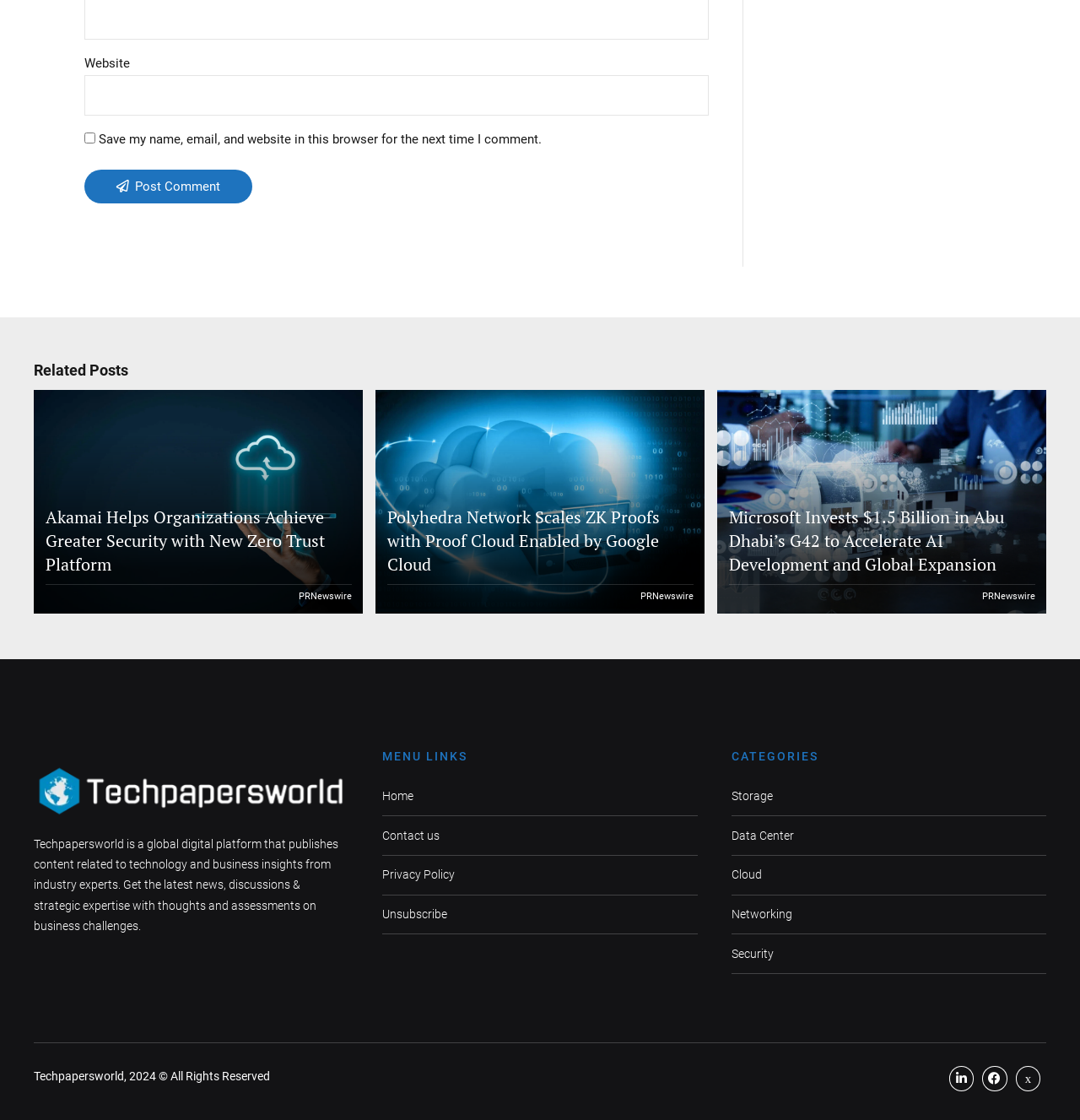Using the provided description PRNewswire, find the bounding box coordinates for the UI element. Provide the coordinates in (top-left x, top-left y, bottom-right x, bottom-right y) format, ensuring all values are between 0 and 1.

[0.276, 0.528, 0.325, 0.538]